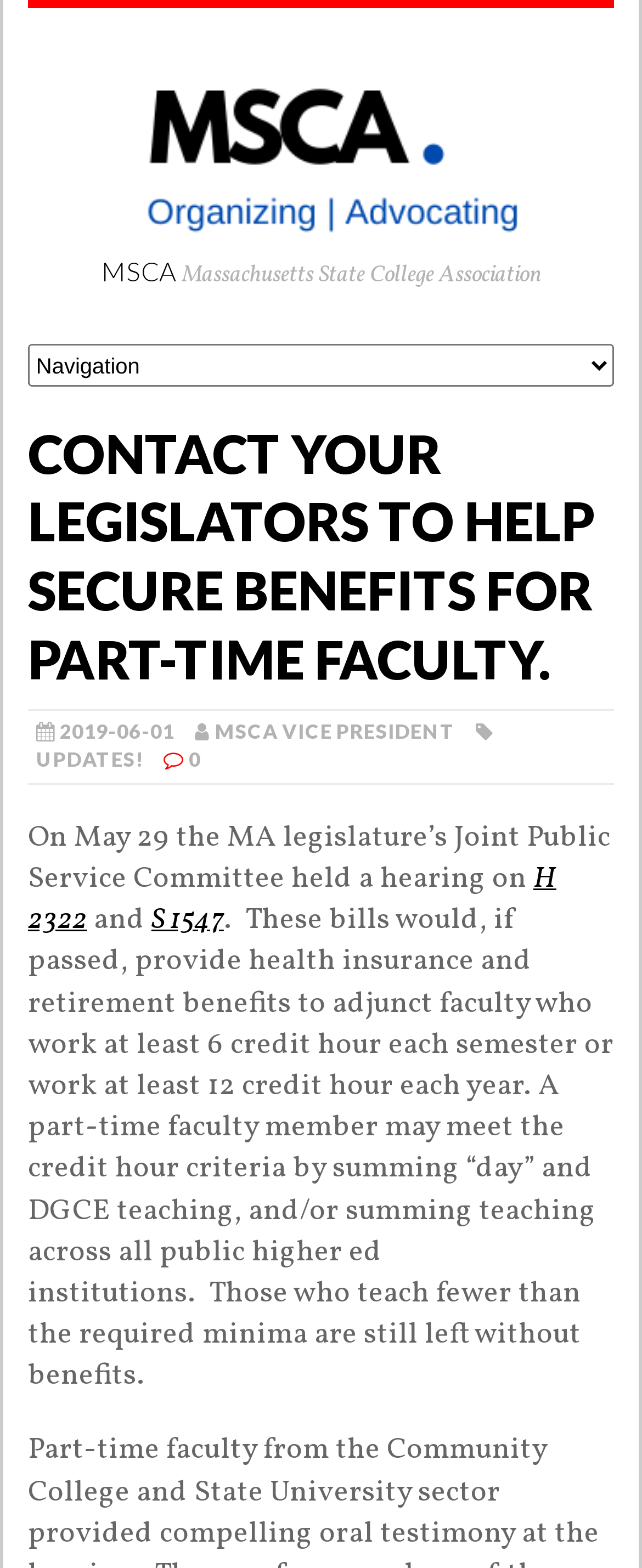Please respond in a single word or phrase: 
What is the purpose of contacting legislators according to the webpage?

To help secure benefits for part-time faculty